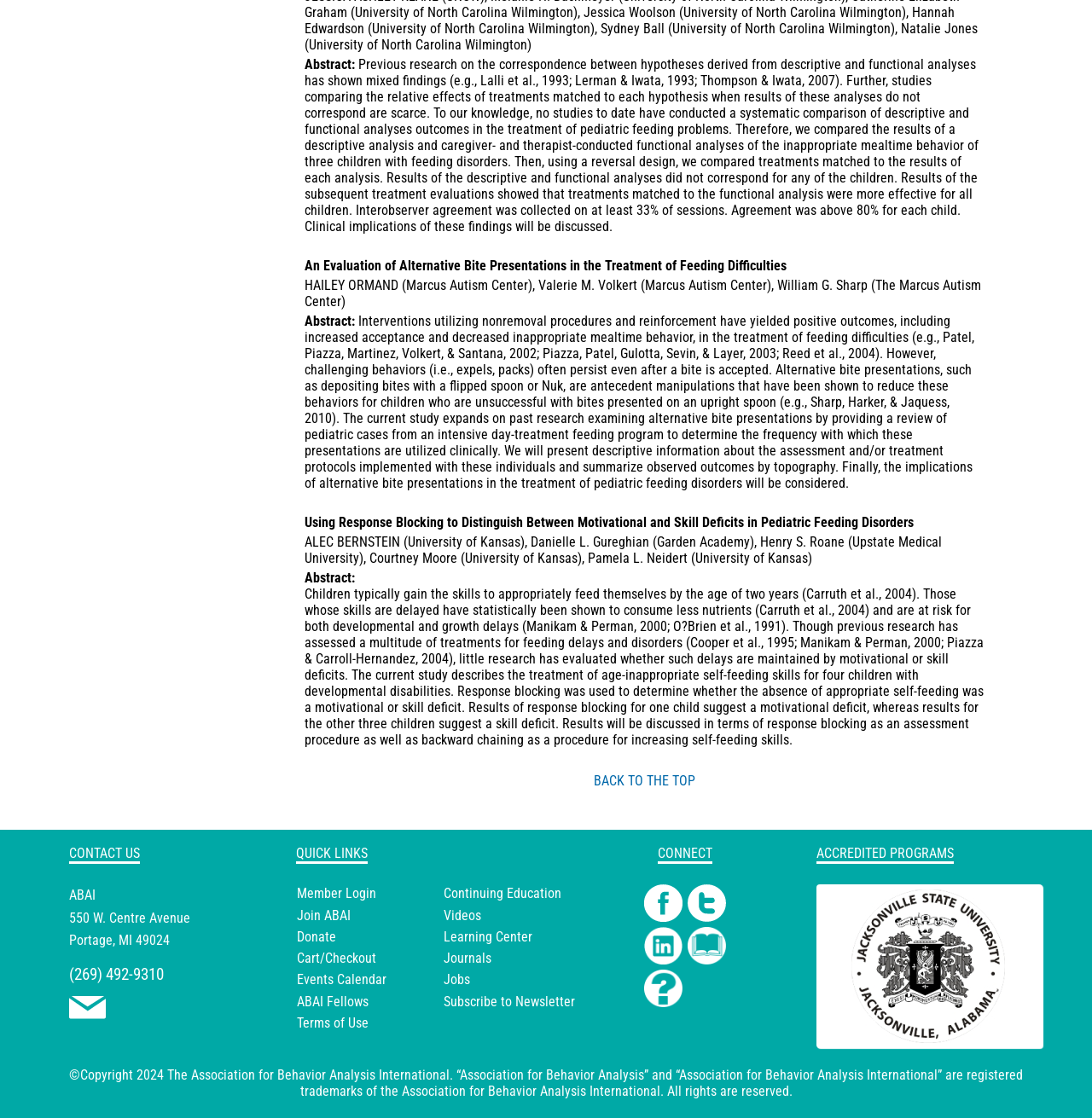What is the purpose of the 'Member Login' link? Look at the image and give a one-word or short phrase answer.

To log in to the member area